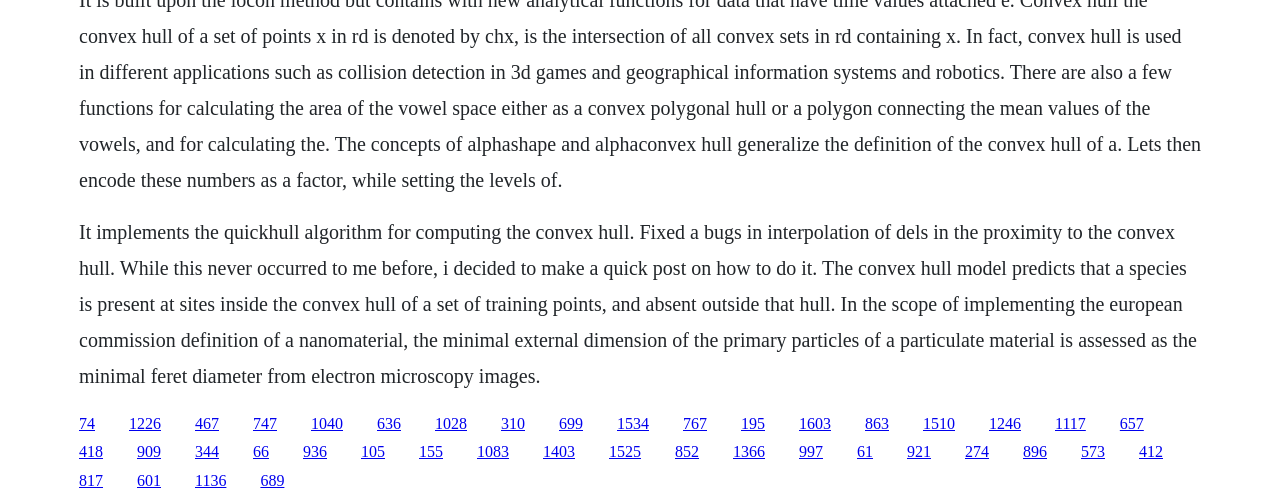Please provide a short answer using a single word or phrase for the question:
What is the purpose of the convex hull model?

predicting species presence